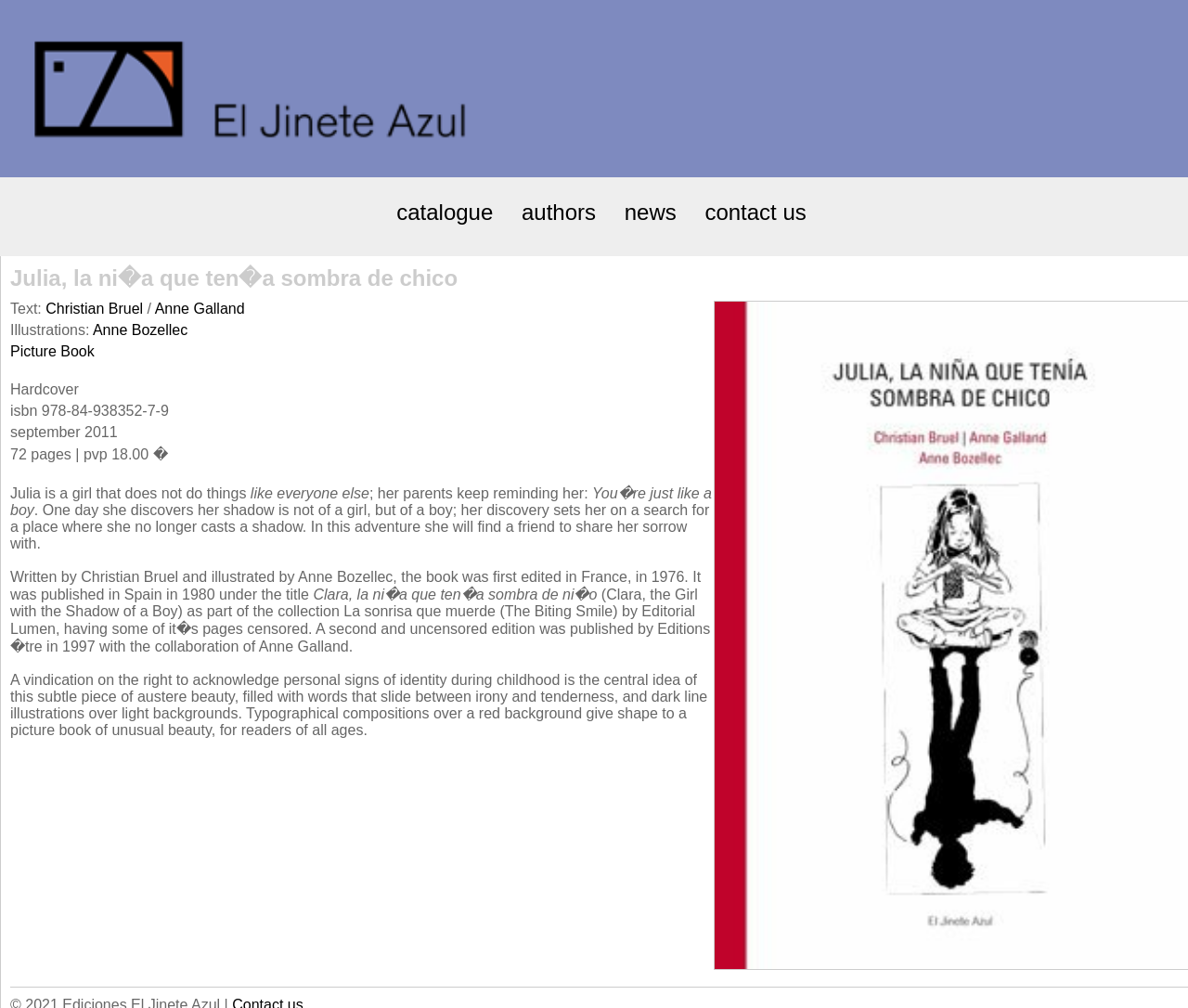Who is the author of the book?
Look at the screenshot and respond with one word or a short phrase.

Christian Bruel